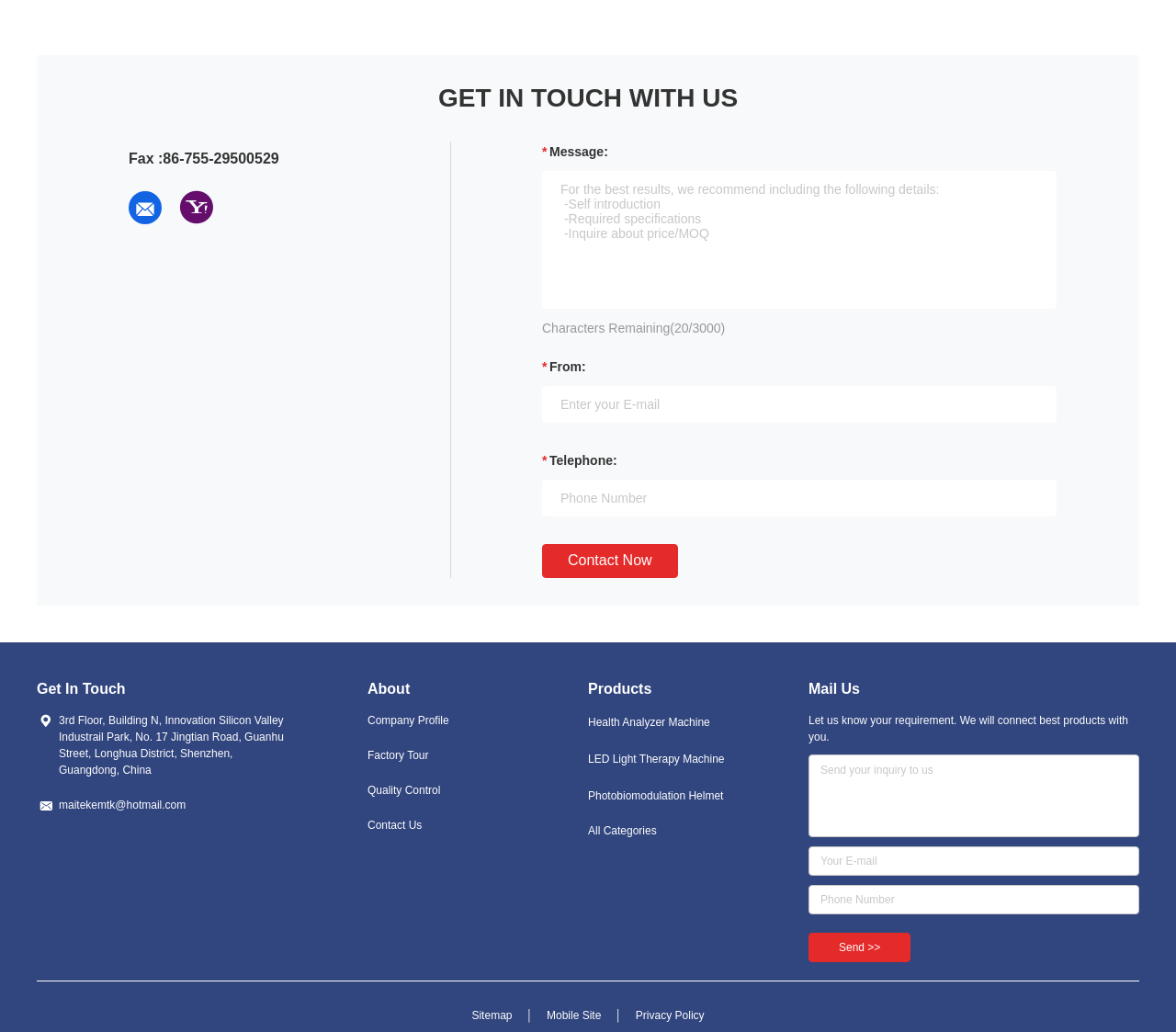What is the purpose of the 'Contact Now' button?
Kindly answer the question with as much detail as you can.

The 'Contact Now' button is located below the message input field, and its purpose is to submit the message to the company.